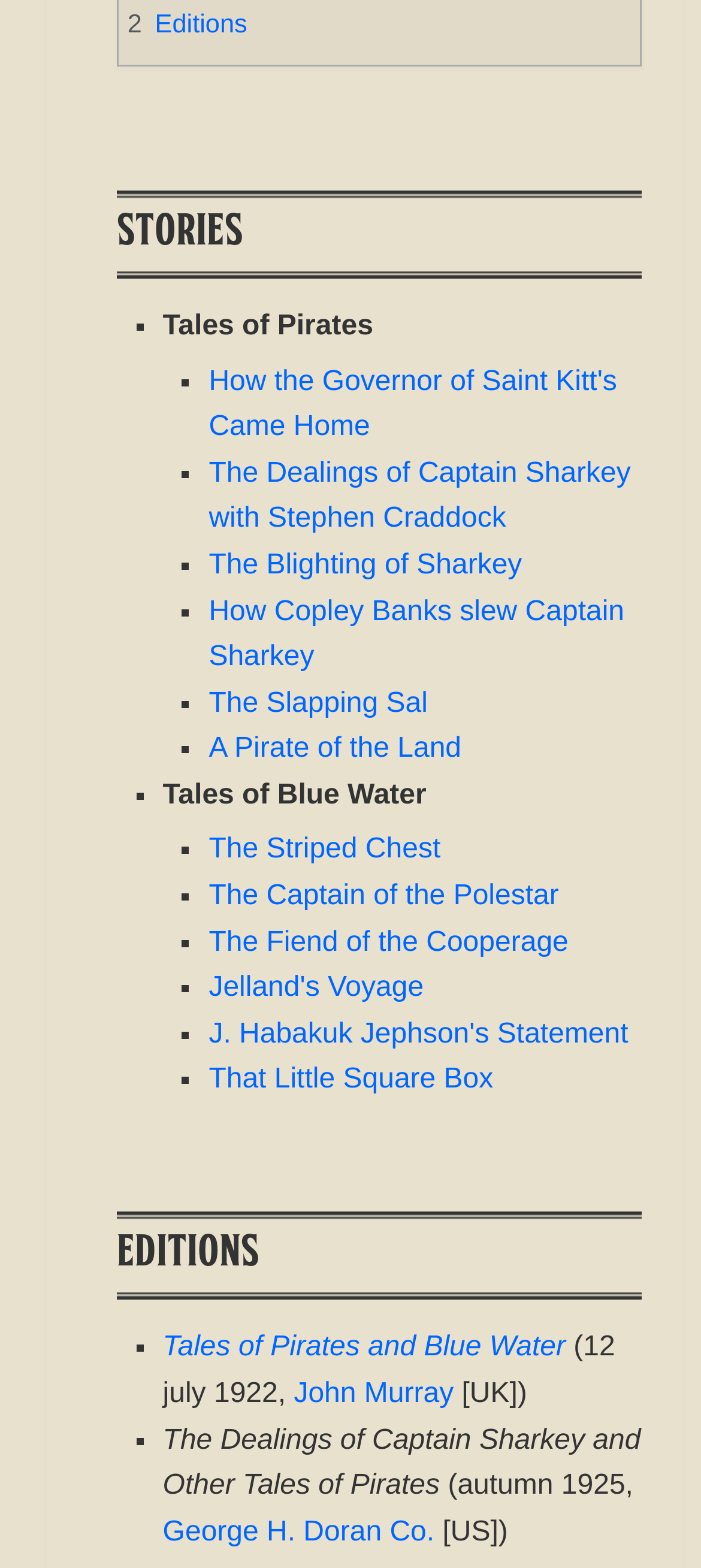Based on the description "The Captain of the Polestar", find the bounding box of the specified UI element.

[0.298, 0.562, 0.797, 0.581]